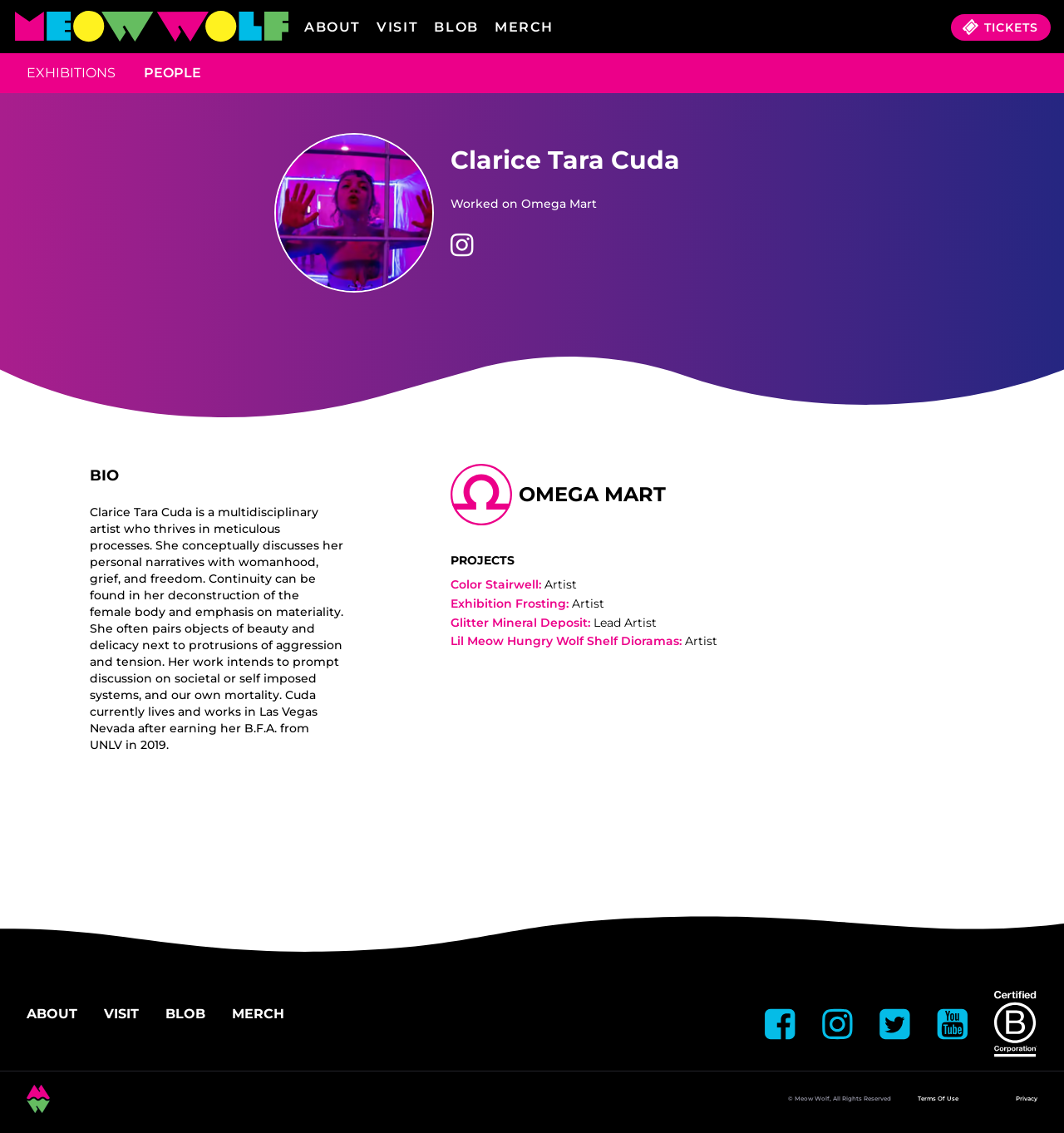Determine the bounding box for the described UI element: "Omega Mart".

[0.487, 0.426, 0.626, 0.447]